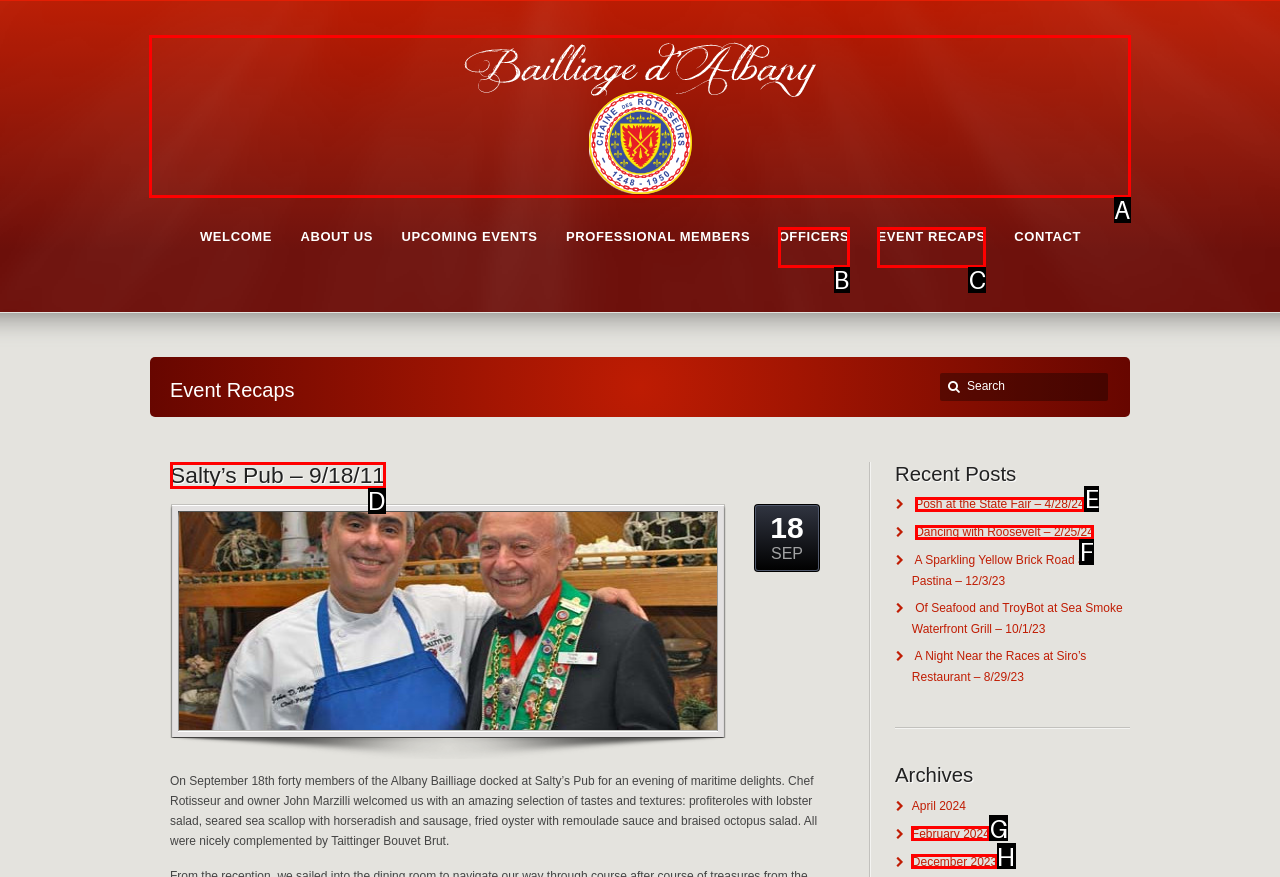Identify the correct option to click in order to accomplish the task: Click the 'Search' button Provide your answer with the letter of the selected choice.

None